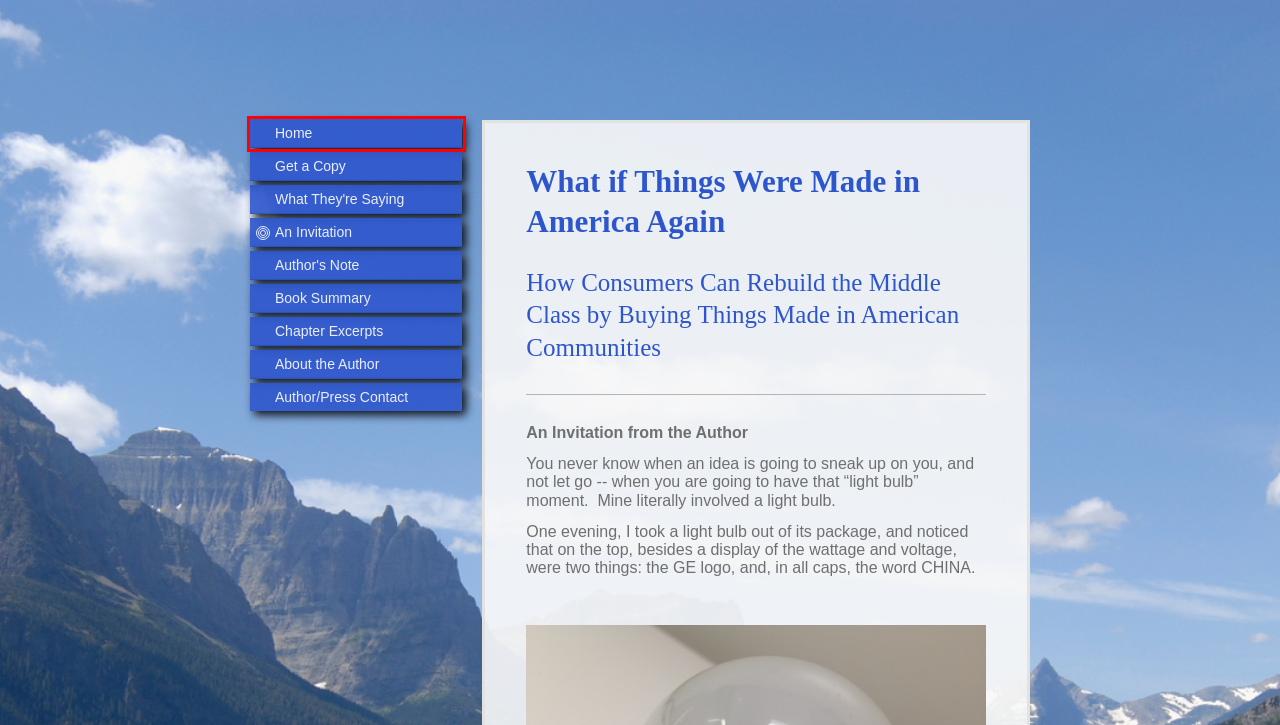Given a screenshot of a webpage with a red bounding box around a UI element, please identify the most appropriate webpage description that matches the new webpage after you click on the element. Here are the candidates:
A. - Home
B. - Author's Note
C. - Get a Copy
D. - About the Author
E. - What They're Saying
F. - Author/Press Contact
G. - Book Summary
H. - Chapter Excerpts

A